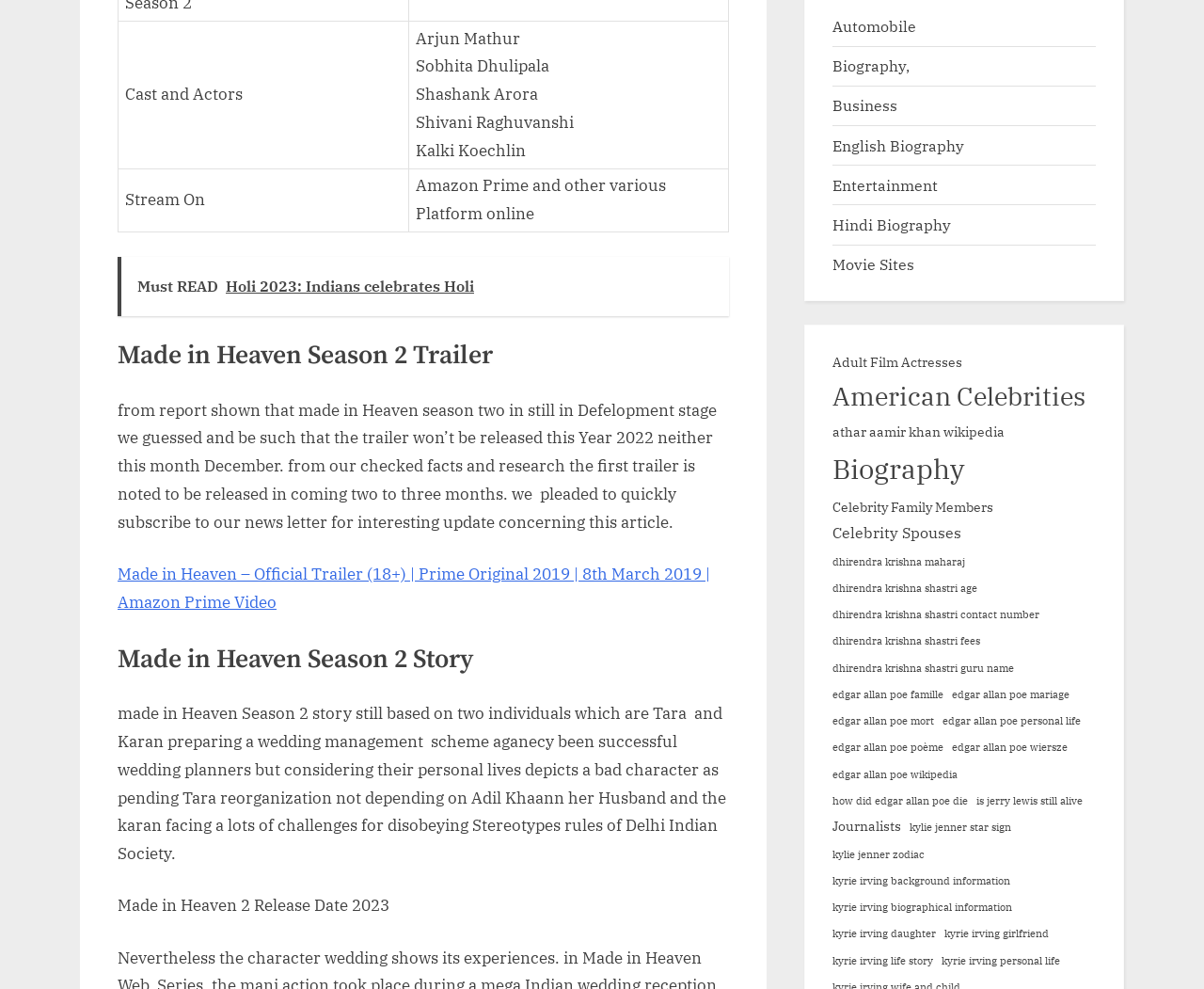Using the given description, provide the bounding box coordinates formatted as (top-left x, top-left y, bottom-right x, bottom-right y), with all values being floating point numbers between 0 and 1. Description: dhirendra krishna shastri contact number

[0.691, 0.613, 0.863, 0.631]